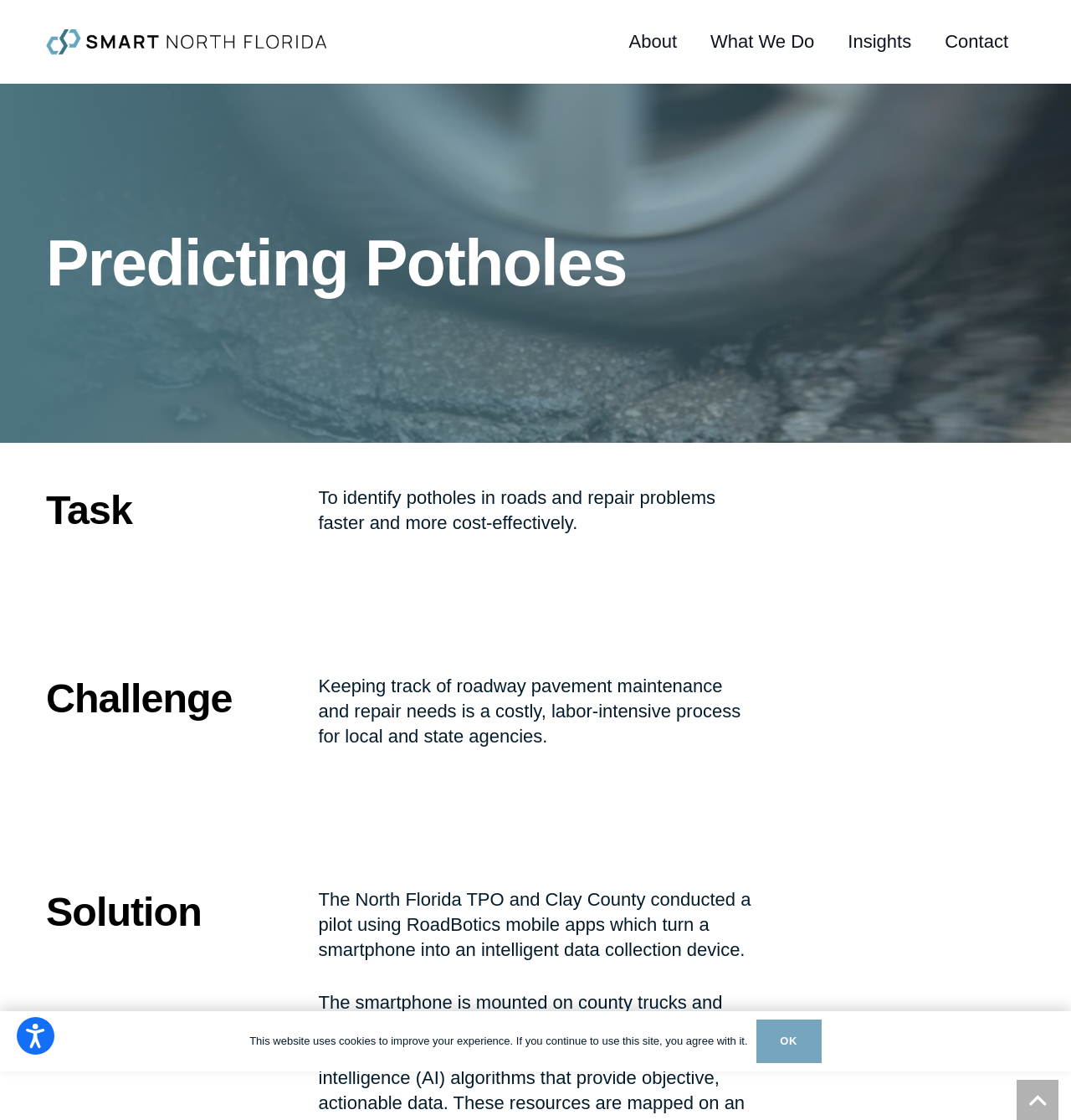Determine the bounding box coordinates of the clickable element to achieve the following action: 'Open accessibility options'. Provide the coordinates as four float values between 0 and 1, formatted as [left, top, right, bottom].

[0.016, 0.908, 0.051, 0.942]